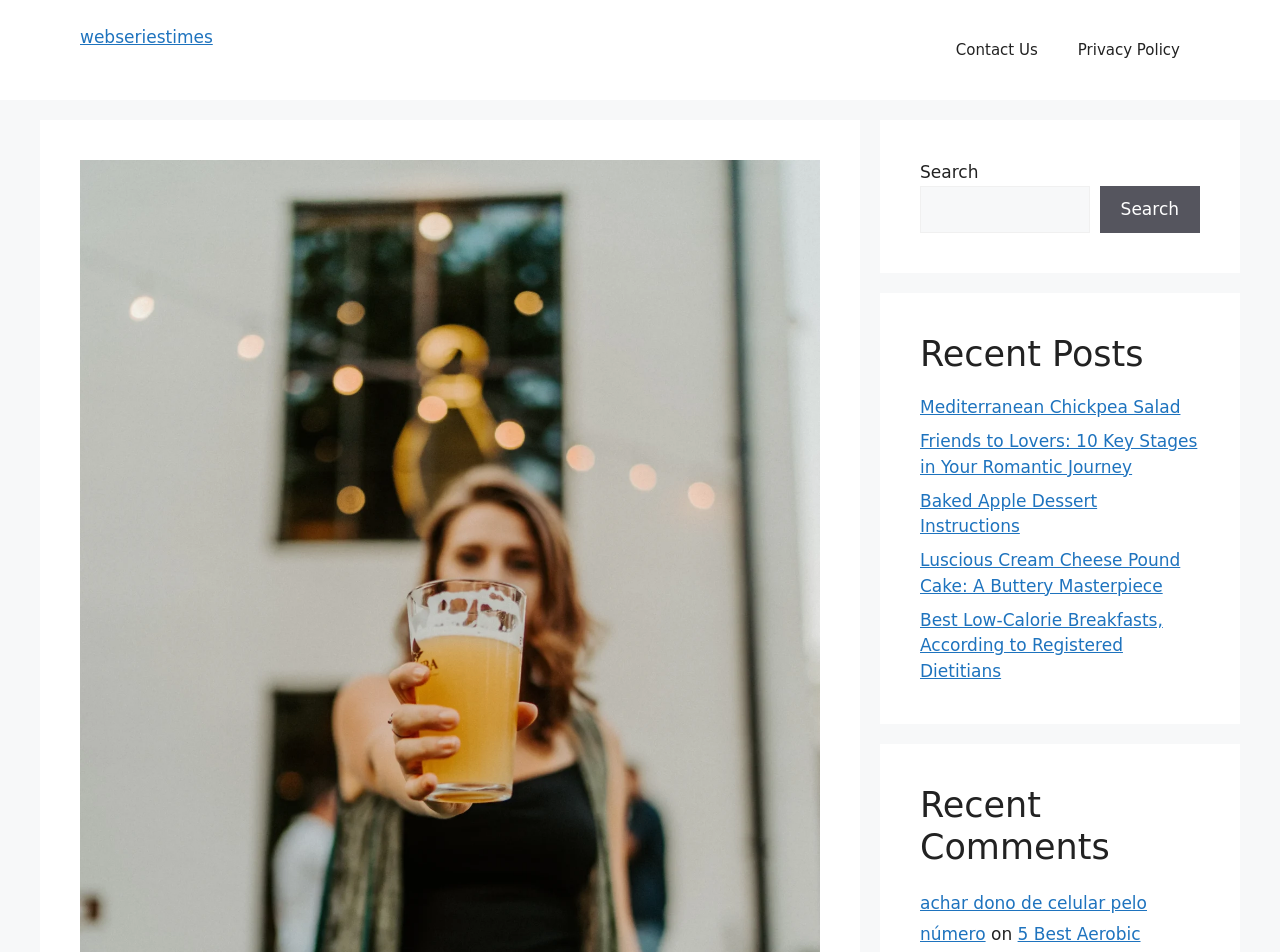Please determine the bounding box coordinates of the area that needs to be clicked to complete this task: 'Look for us on Shopee for more promotions!'. The coordinates must be four float numbers between 0 and 1, formatted as [left, top, right, bottom].

None